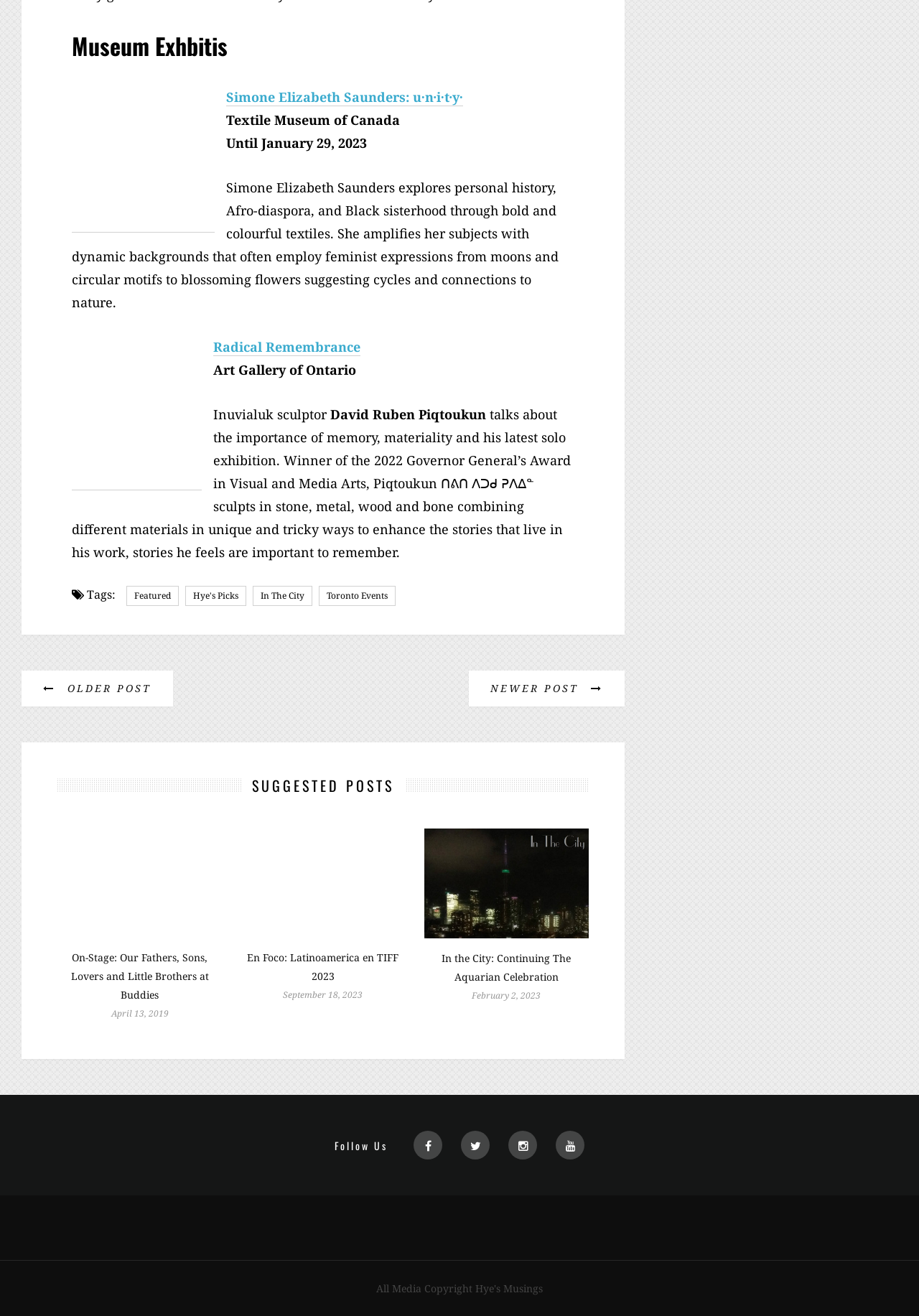Please find the bounding box coordinates for the clickable element needed to perform this instruction: "Go to newer post".

[0.51, 0.509, 0.68, 0.537]